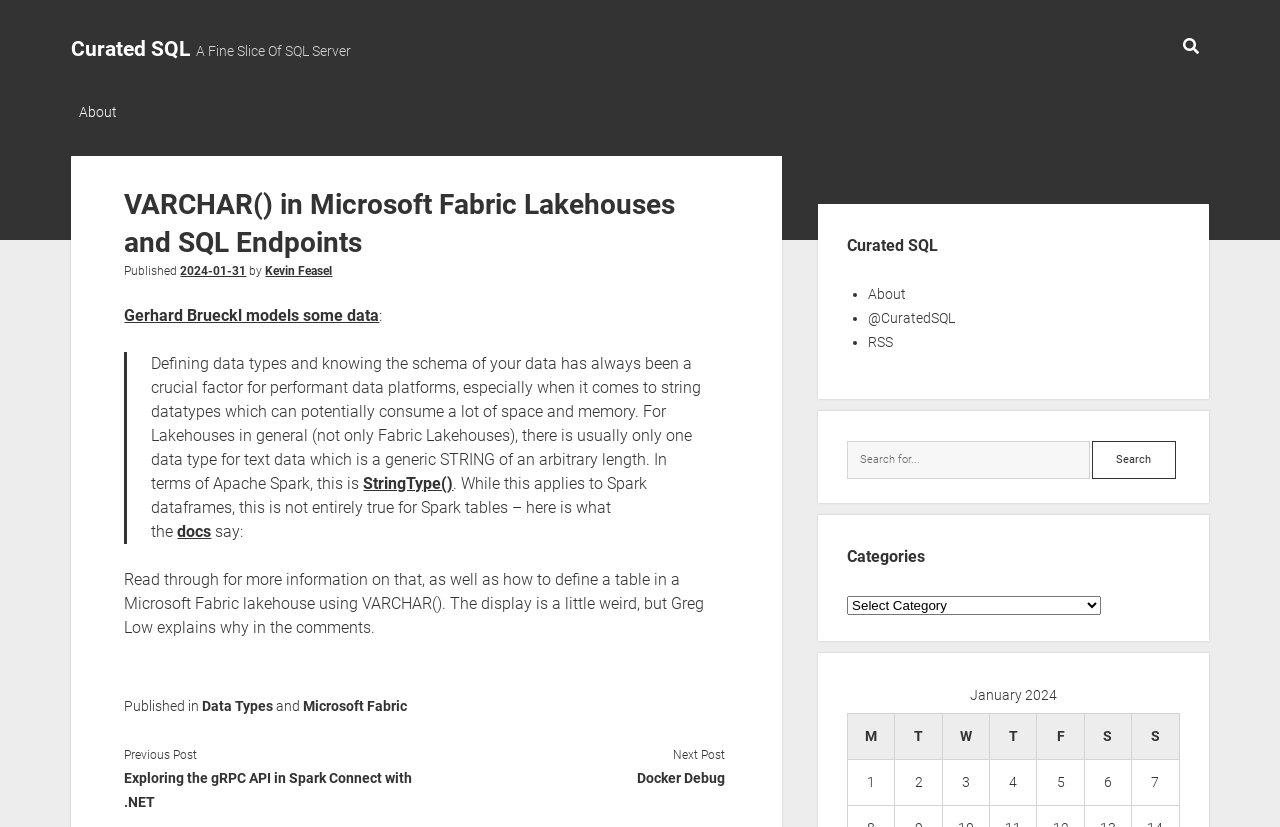What is the topic of the 'Categories' section?
We need a detailed and exhaustive answer to the question. Please elaborate.

The 'Categories' section of the webpage appears to be a list of posts published by date. This can be inferred by looking at the options in the combobox, which are dates in January 2024.